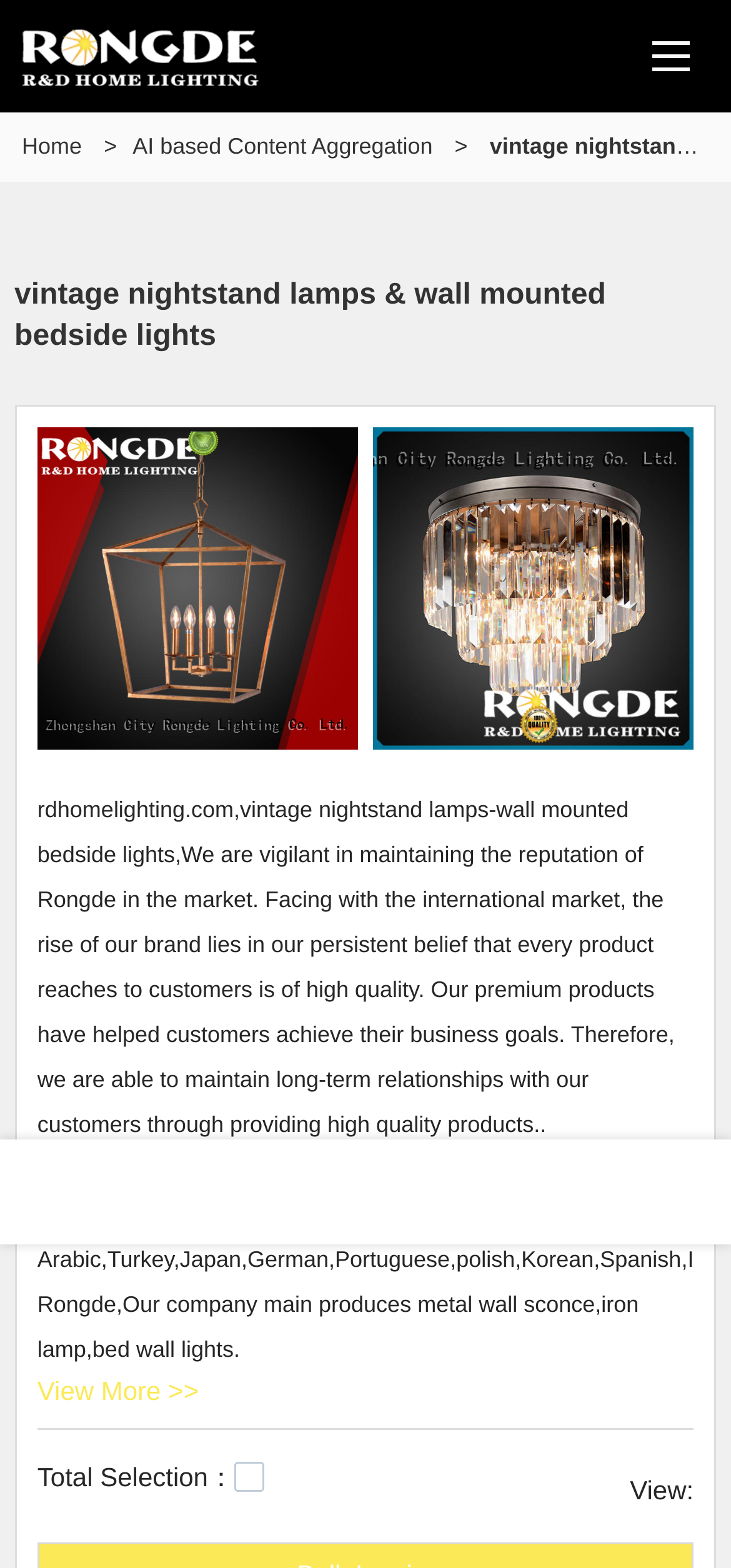Offer a thorough description of the webpage.

The webpage appears to be a product page for vintage nightstand lamps and wall-mounted bedside lights from Rongde Lighting. At the top left corner, there is a logo of Rongde Lighting, which is an image linked to the company's website. Next to the logo, there is a navigation menu with links to the home page and a page about AI-based content aggregation.

Below the navigation menu, there is a prominent heading that reads "vintage nightstand lamps & wall mounted bedside lights". Underneath the heading, there are two links with images, showcasing different products. The images are positioned side by side, taking up most of the width of the page.

Below the product images, there is a block of text that describes the company's mission and values, emphasizing their commitment to providing high-quality products. Following this text, there is a brief description of the company's main products, including metal wall sconces, iron lamps, and bed wall lights.

Further down the page, there is a link to "View More" products, and a section that allows users to filter their selection. This section includes a checkbox labeled "Total Selection" and a dropdown menu labeled "View". At the bottom of the page, there are three links, likely pagination links, that allow users to navigate to other pages.

Throughout the page, there are several images, including the logo, product images, and possibly other decorative elements. The overall layout is organized, with clear headings and concise text, making it easy to navigate and find information about the products.